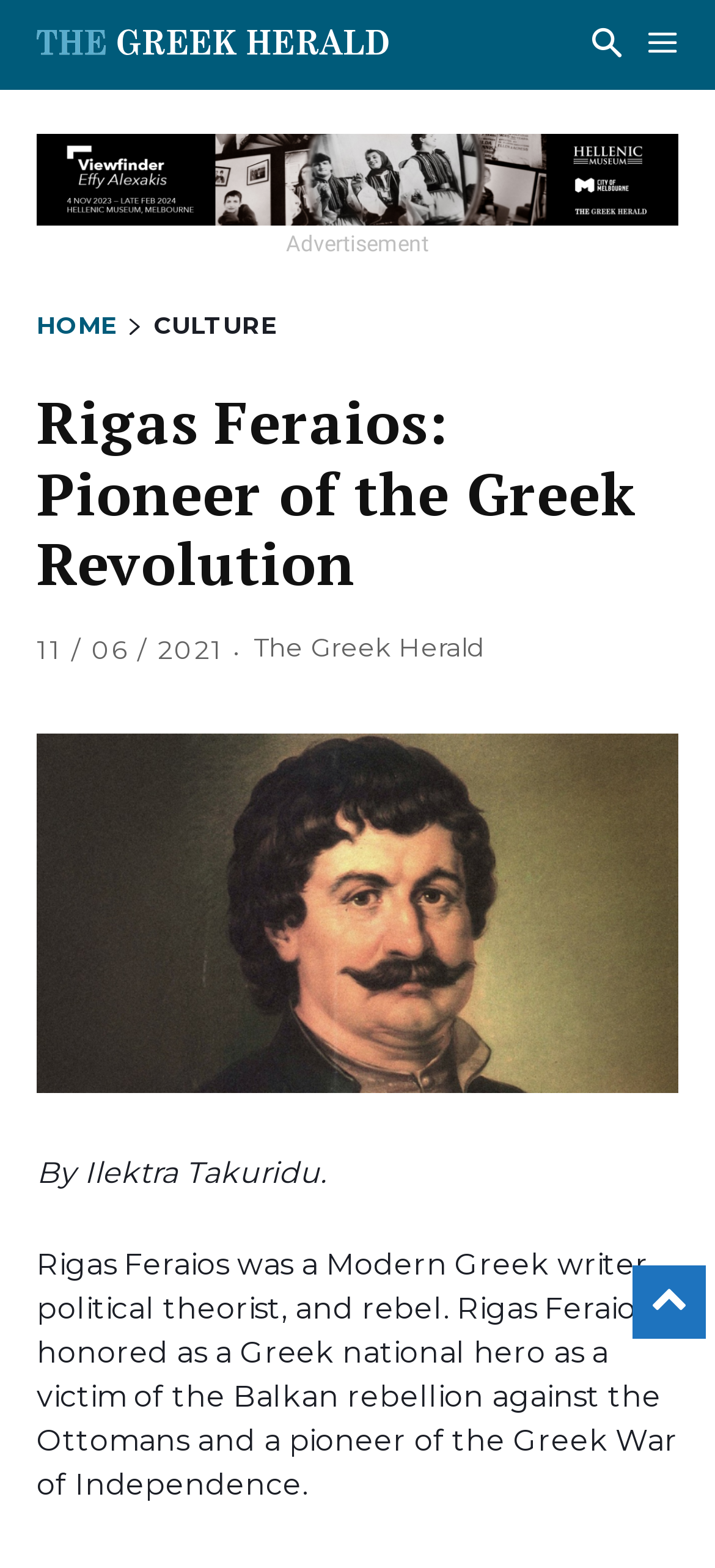What is the name of the publication?
Use the information from the screenshot to give a comprehensive response to the question.

I found the answer by looking at the link element in the webpage, which has a bounding box coordinate of [0.355, 0.402, 0.677, 0.423] and contains the text 'The Greek Herald'.